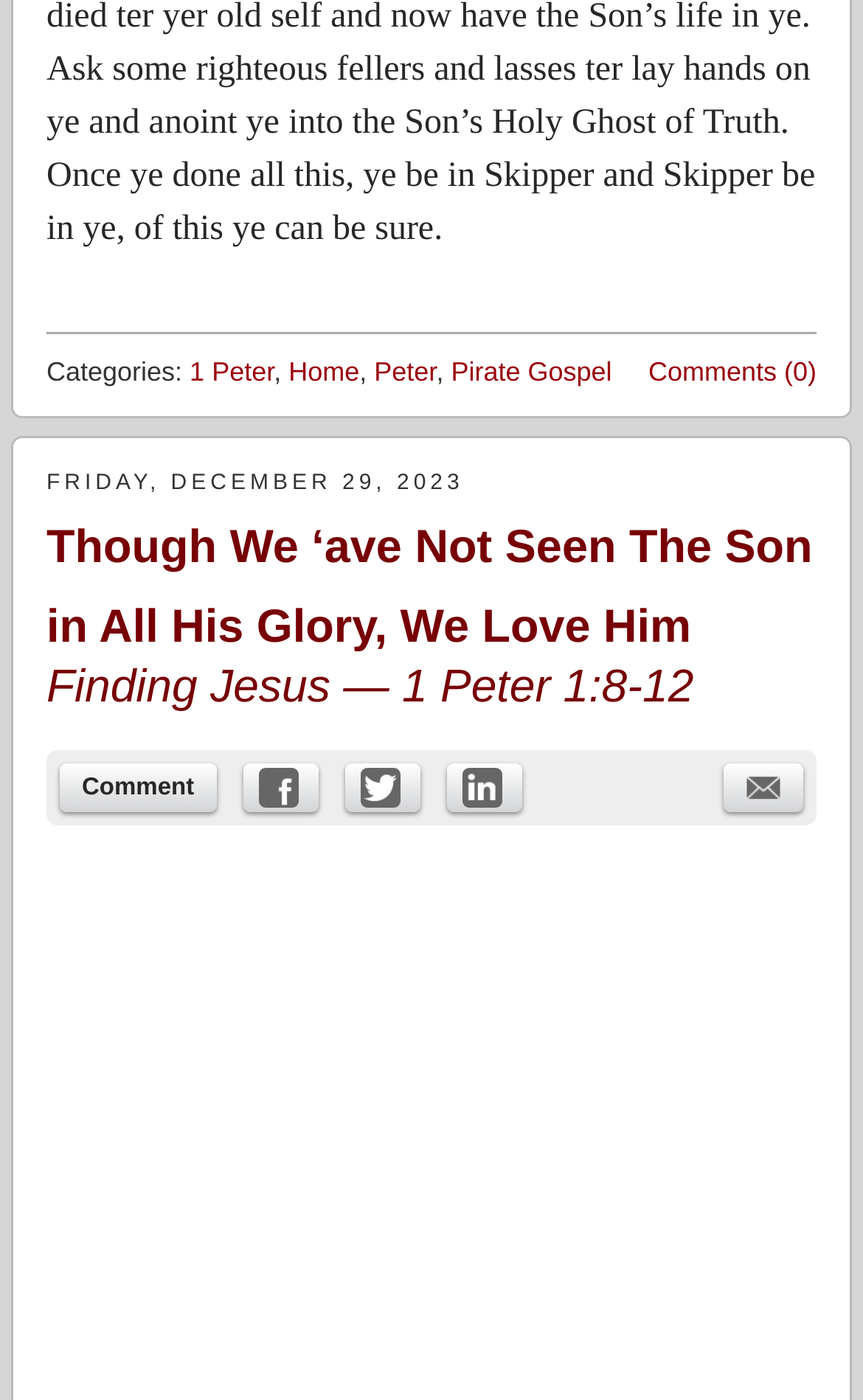Pinpoint the bounding box coordinates of the area that should be clicked to complete the following instruction: "Read the post 'Though We ‘ave Not Seen The Son in All His Glory, We Love Him'". The coordinates must be given as four float numbers between 0 and 1, i.e., [left, top, right, bottom].

[0.054, 0.373, 0.941, 0.467]